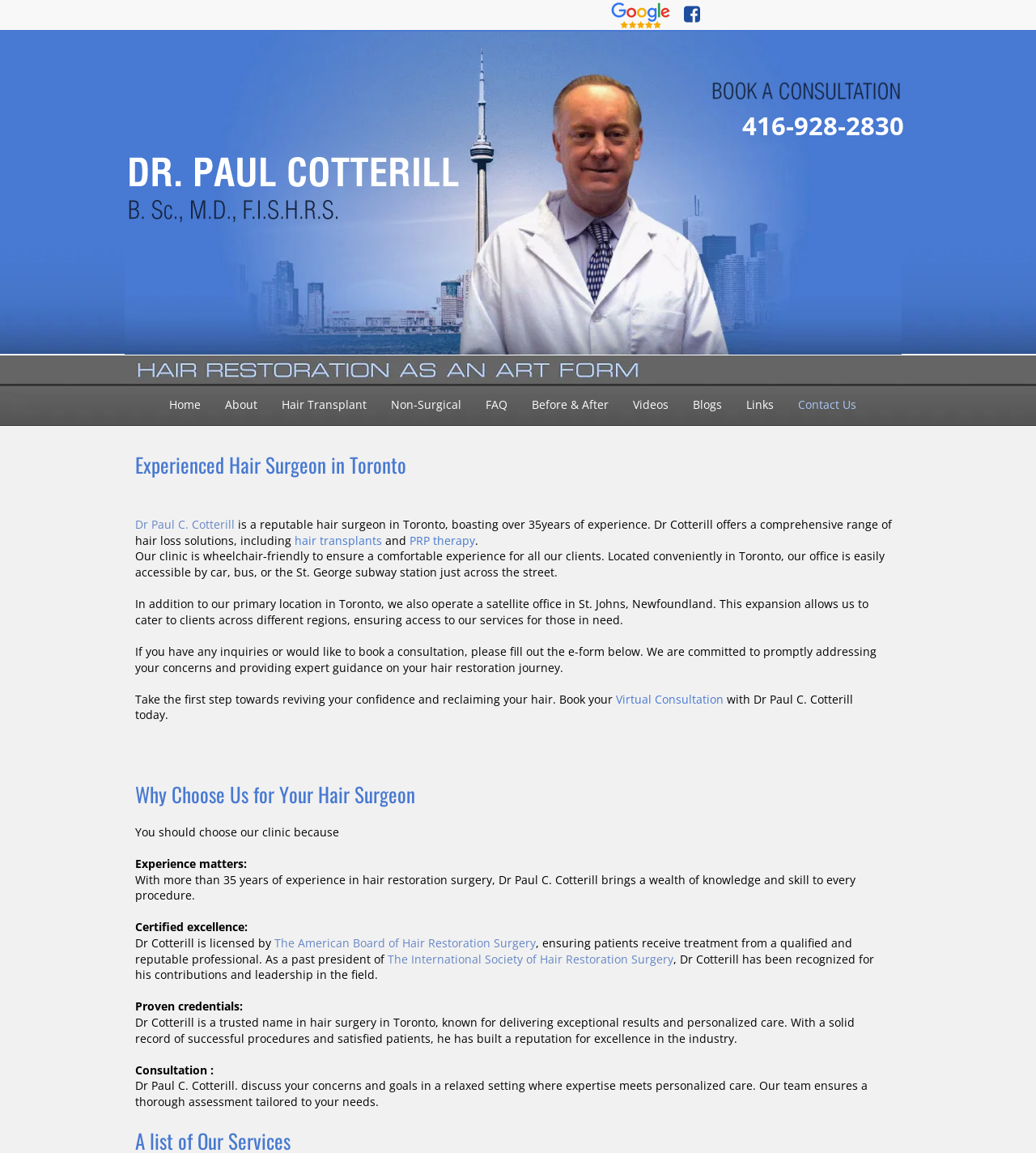Identify the bounding box coordinates of the area that should be clicked in order to complete the given instruction: "Click the 'Home' link". The bounding box coordinates should be four float numbers between 0 and 1, i.e., [left, top, right, bottom].

[0.152, 0.337, 0.205, 0.365]